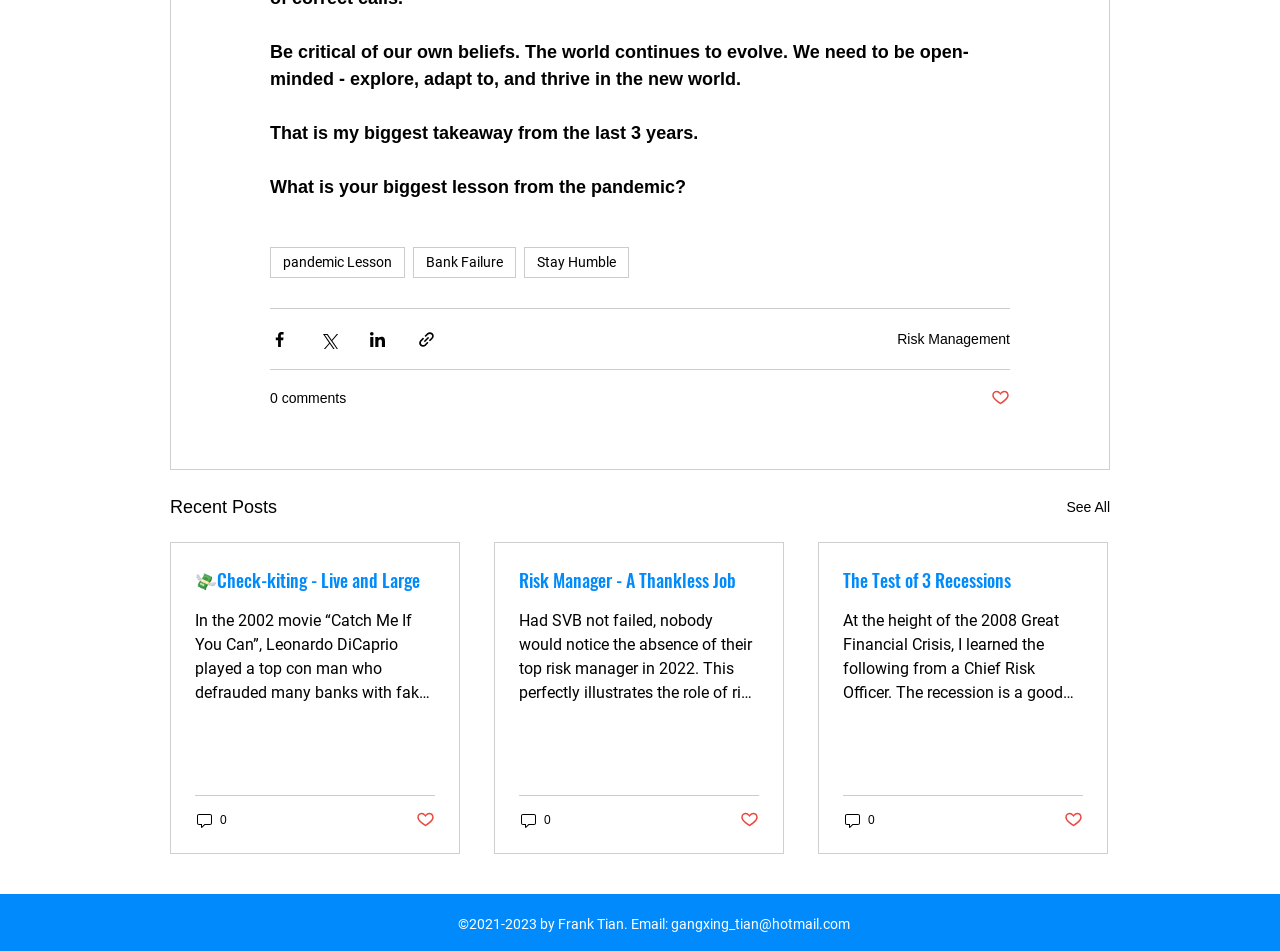Please predict the bounding box coordinates of the element's region where a click is necessary to complete the following instruction: "Share via Facebook". The coordinates should be represented by four float numbers between 0 and 1, i.e., [left, top, right, bottom].

[0.211, 0.346, 0.226, 0.366]